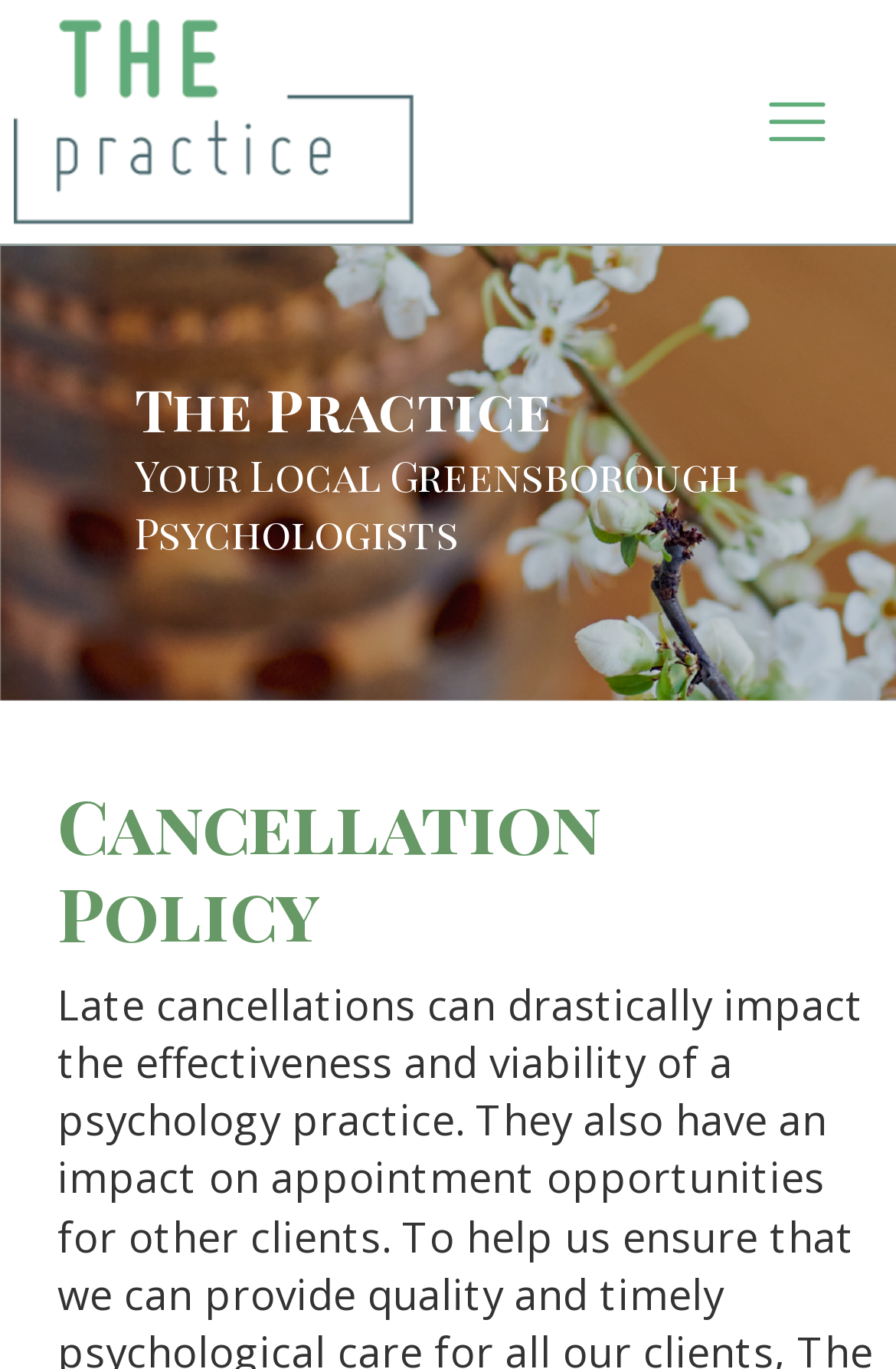From the given element description: "aria-label="Toggle navigation"", find the bounding box for the UI element. Provide the coordinates as four float numbers between 0 and 1, in the order [left, top, right, bottom].

[0.821, 0.057, 0.959, 0.121]